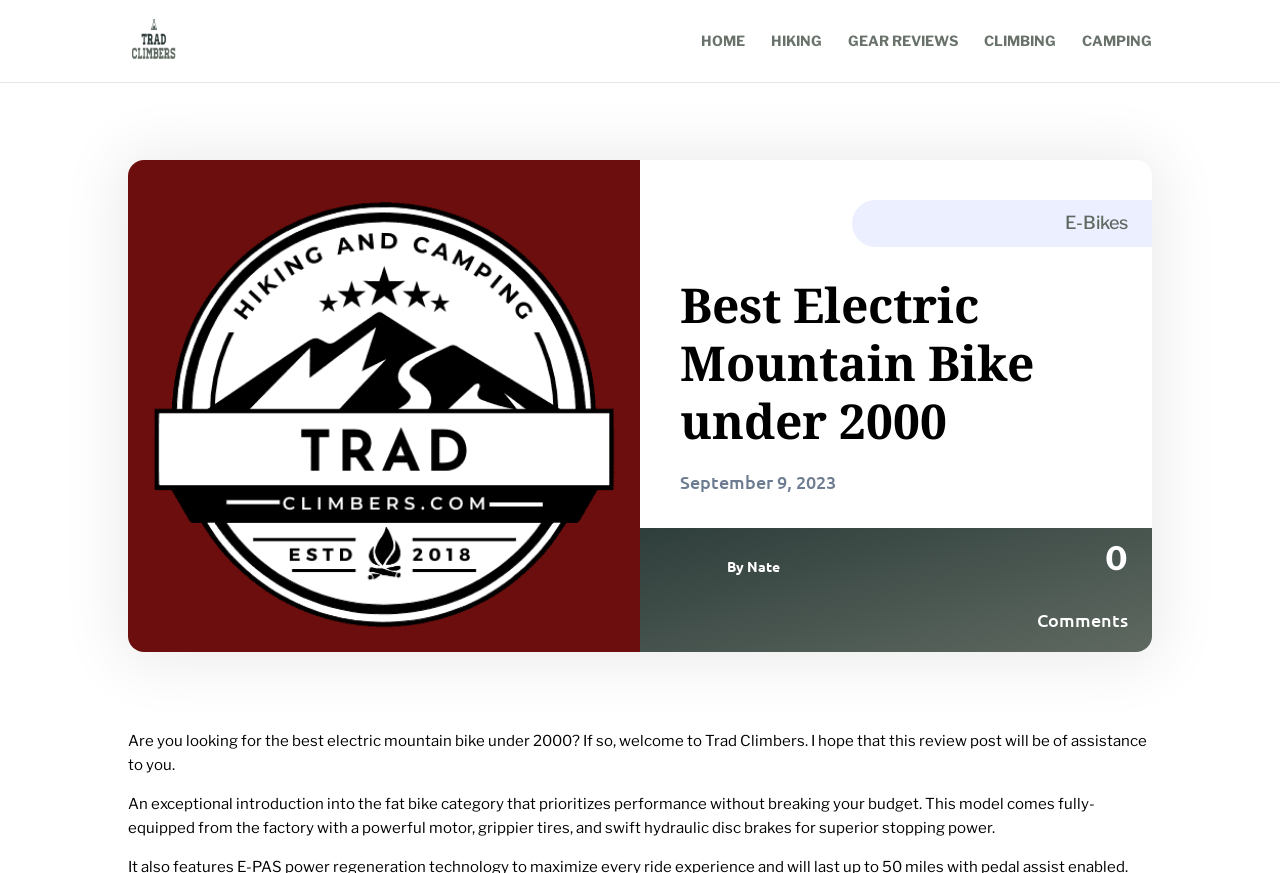Please identify the bounding box coordinates of the element that needs to be clicked to perform the following instruction: "read about gear reviews".

[0.662, 0.039, 0.748, 0.094]